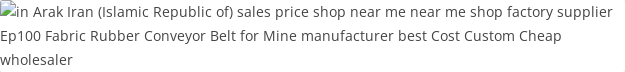Using the details from the image, please elaborate on the following question: Where are the suppliers of this product located?

The banner mentions that the suppliers of the EP100 Fabric Rubber Conveyor Belt are located in Arak, Iran, which is an important detail for potential customers who want to know the source of the product.